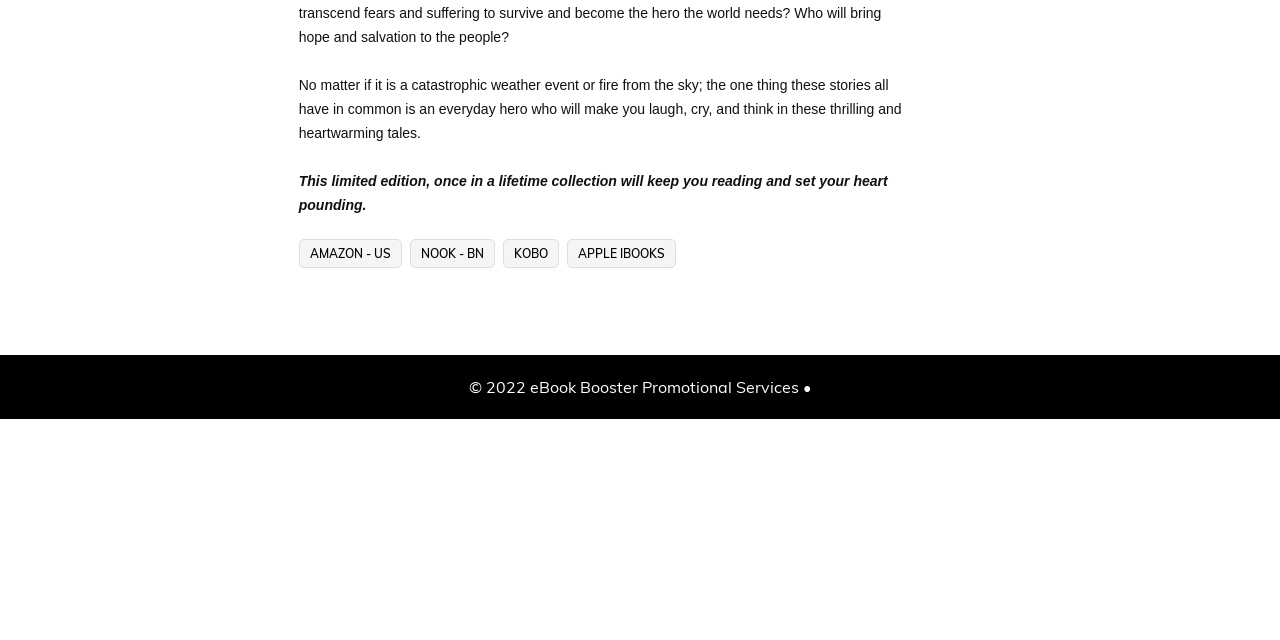Using the description "Amazon - US", predict the bounding box of the relevant HTML element.

[0.233, 0.373, 0.314, 0.418]